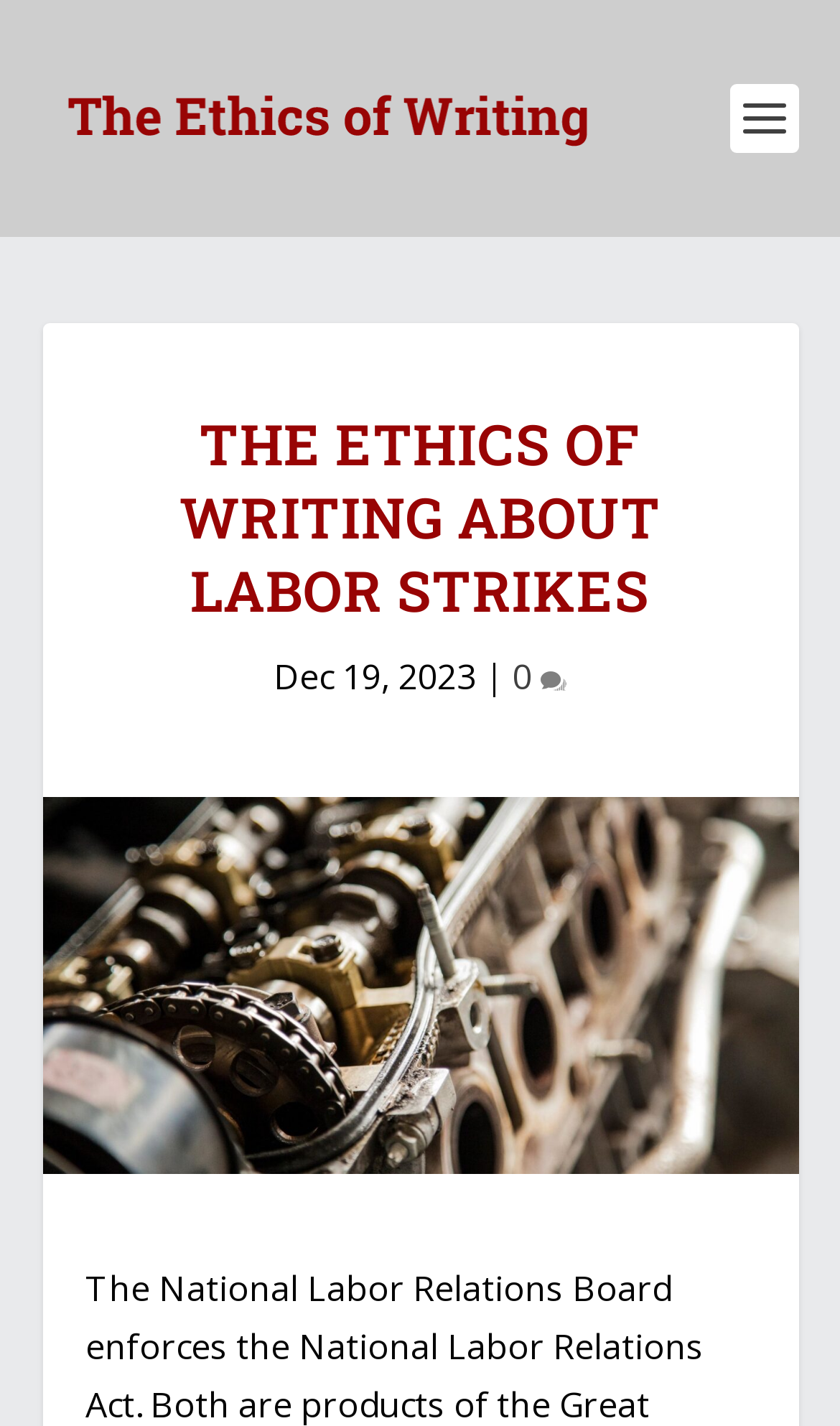What is the text of the main heading?
Look at the image and answer the question with a single word or phrase.

THE ETHICS OF WRITING ABOUT LABOR STRIKES